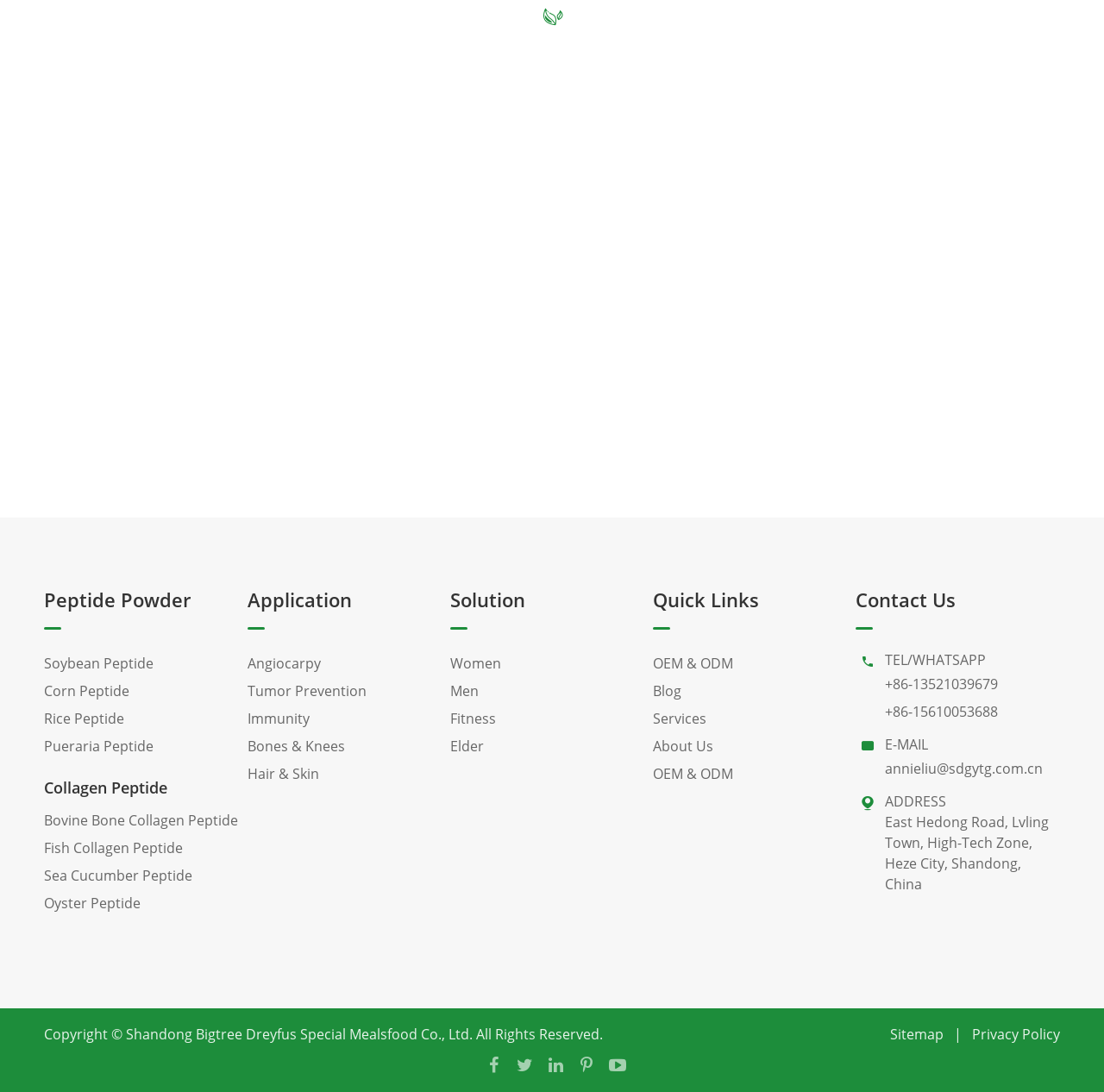Please find the bounding box coordinates of the section that needs to be clicked to achieve this instruction: "View Sitemap".

[0.806, 0.938, 0.855, 0.955]